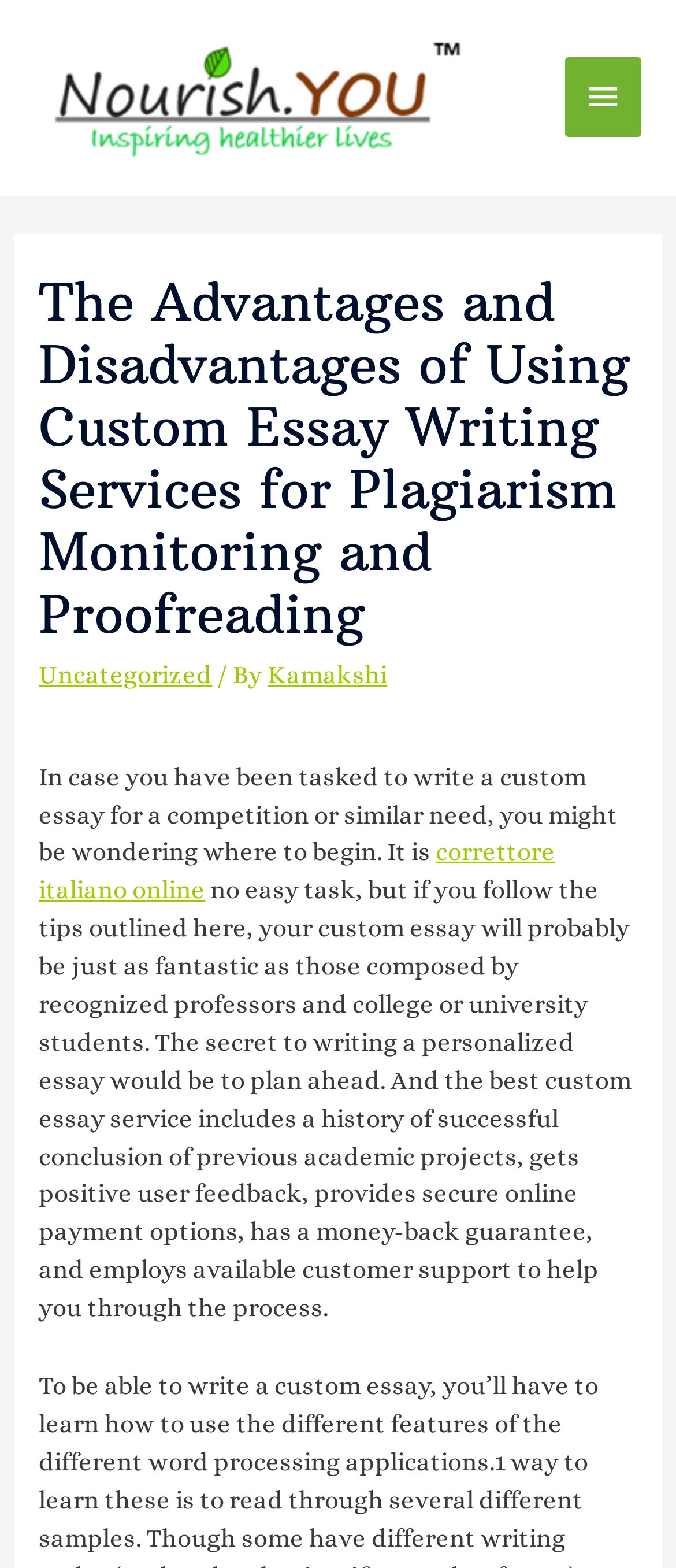Generate the text of the webpage's primary heading.

The Advantages and Disadvantages of Using Custom Essay Writing Services for Plagiarism Monitoring and Proofreading